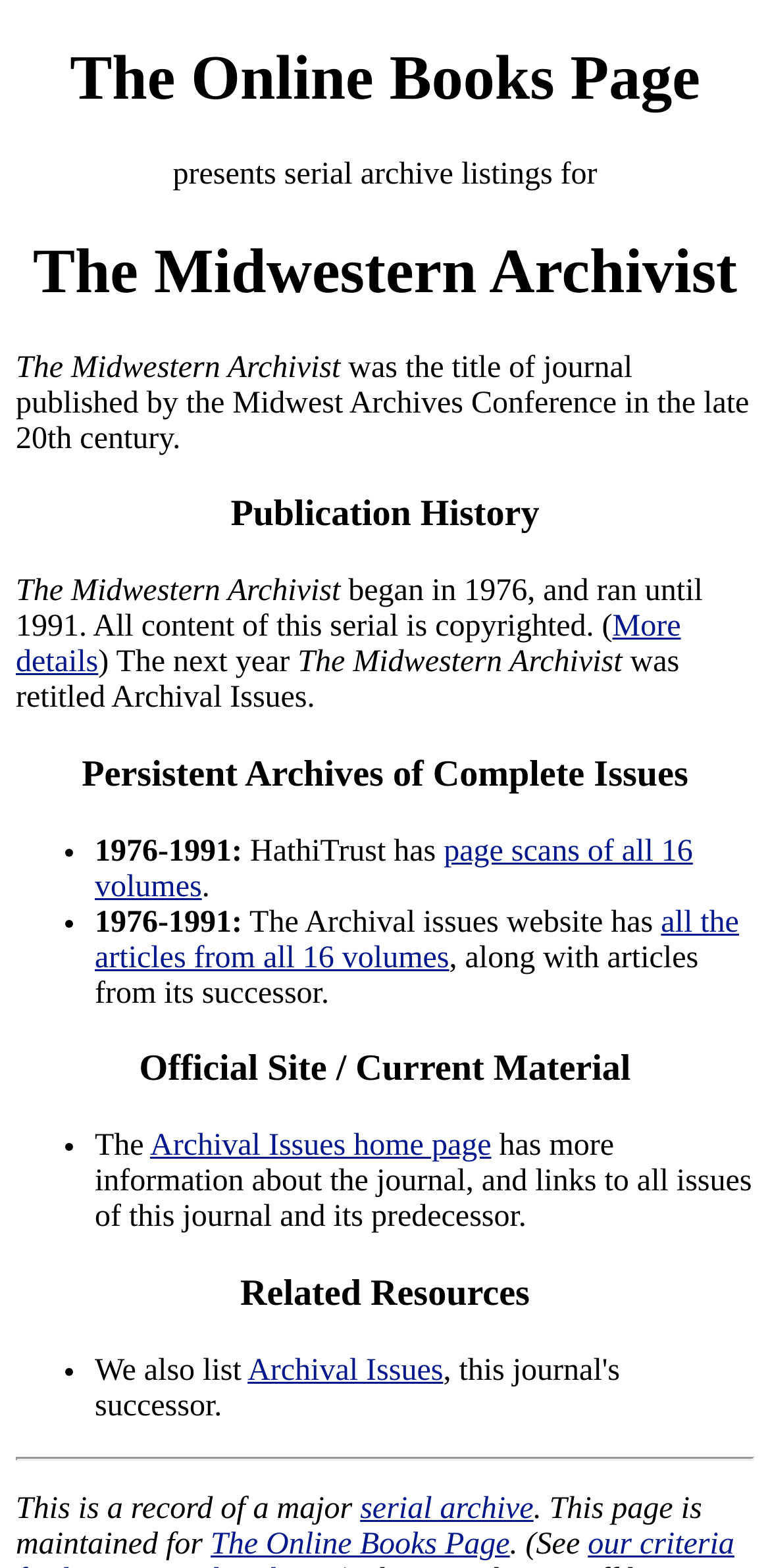Can you identify and provide the main heading of the webpage?

The Online Books Page